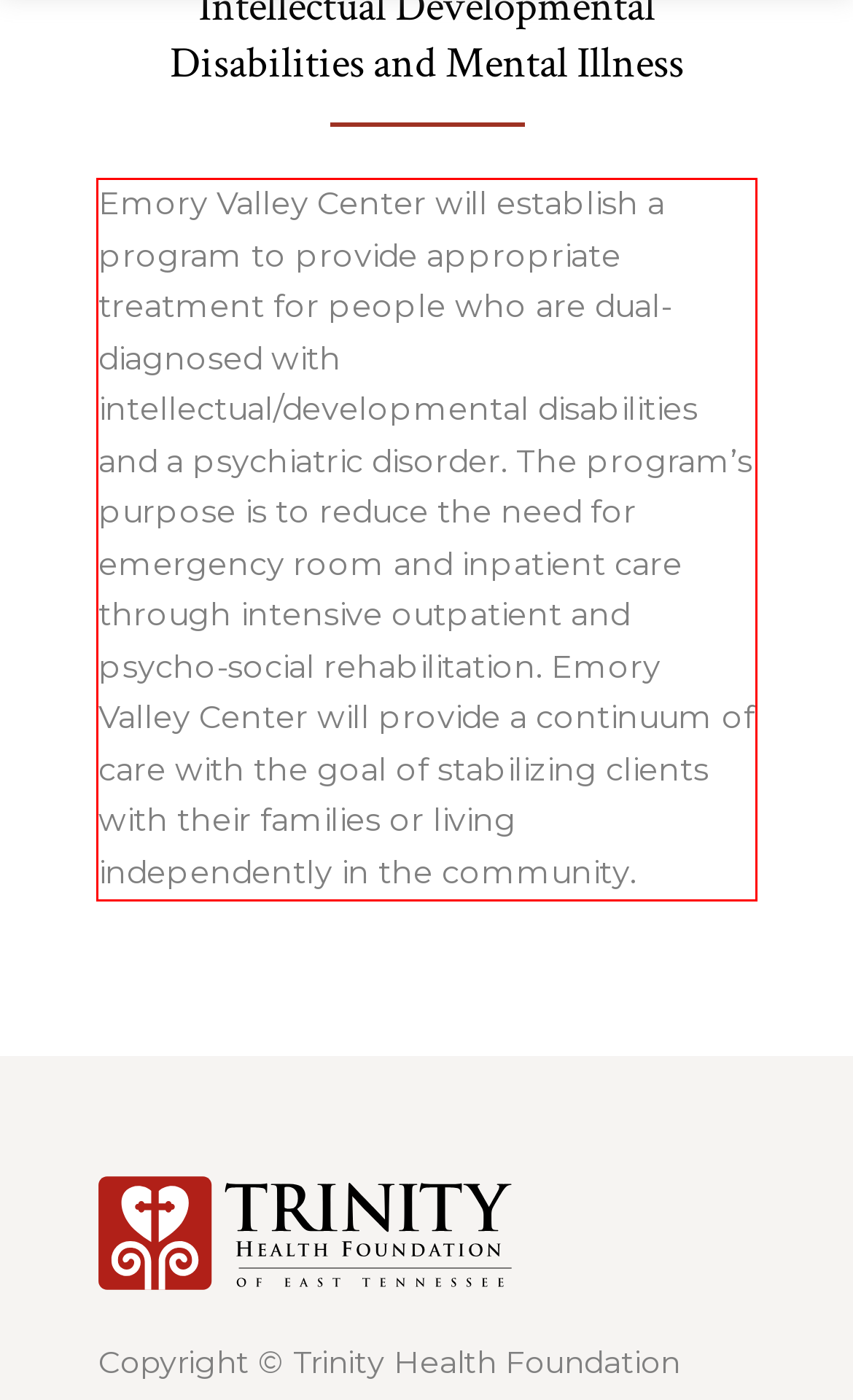Please take the screenshot of the webpage, find the red bounding box, and generate the text content that is within this red bounding box.

Emory Valley Center will establish a program to provide appropriate treatment for people who are dual-diagnosed with intellectual/developmental disabilities and a psychiatric disorder. The program’s purpose is to reduce the need for emergency room and inpatient care through intensive outpatient and psycho-social rehabilitation. Emory Valley Center will provide a continuum of care with the goal of stabilizing clients with their families or living independently in the community.